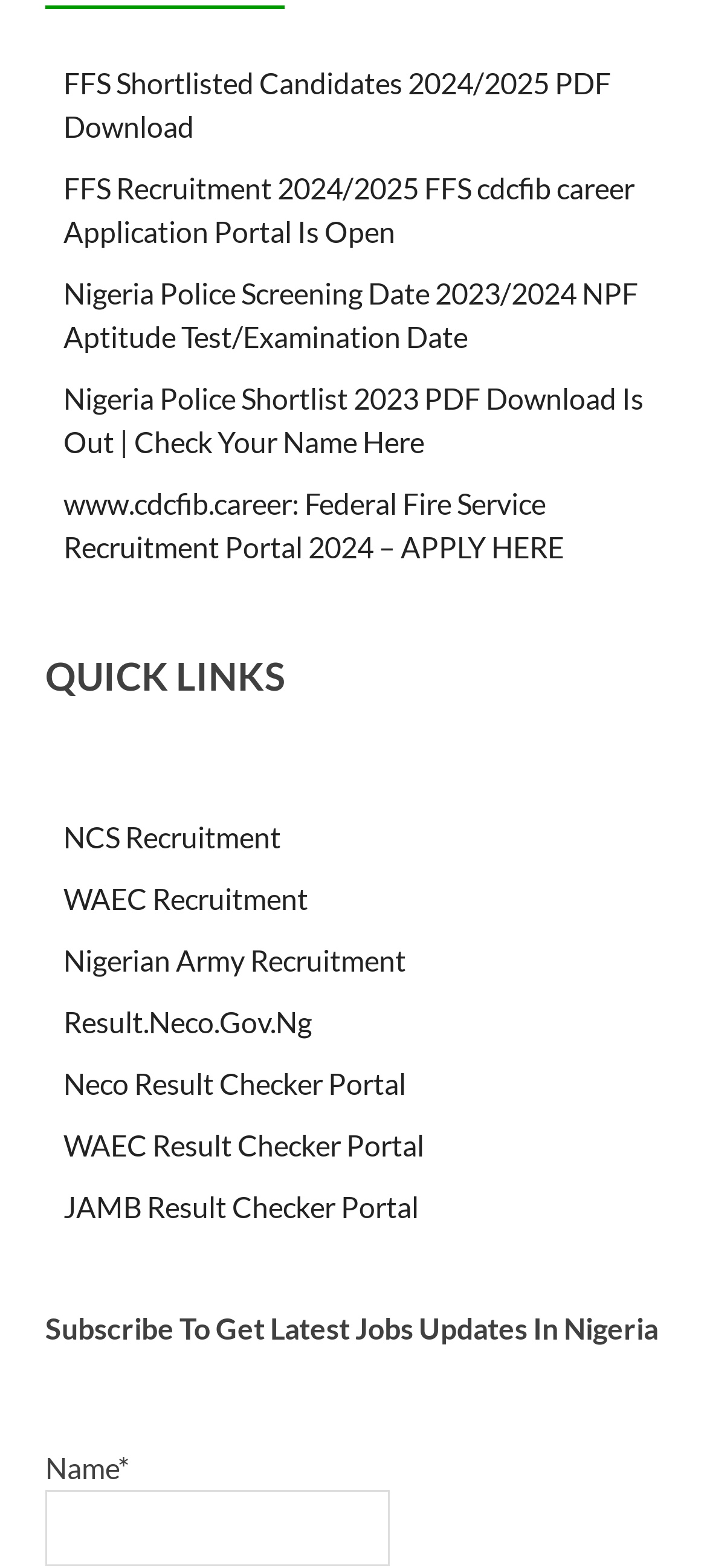Examine the image carefully and respond to the question with a detailed answer: 
What is the purpose of this webpage?

Based on the links and headings on the webpage, it appears to be a portal for job seekers to access various recruitment opportunities and updates in Nigeria. The links to different recruitment portals and the 'QUICK LINKS' heading suggest that the webpage is designed to provide easy access to job-related information.